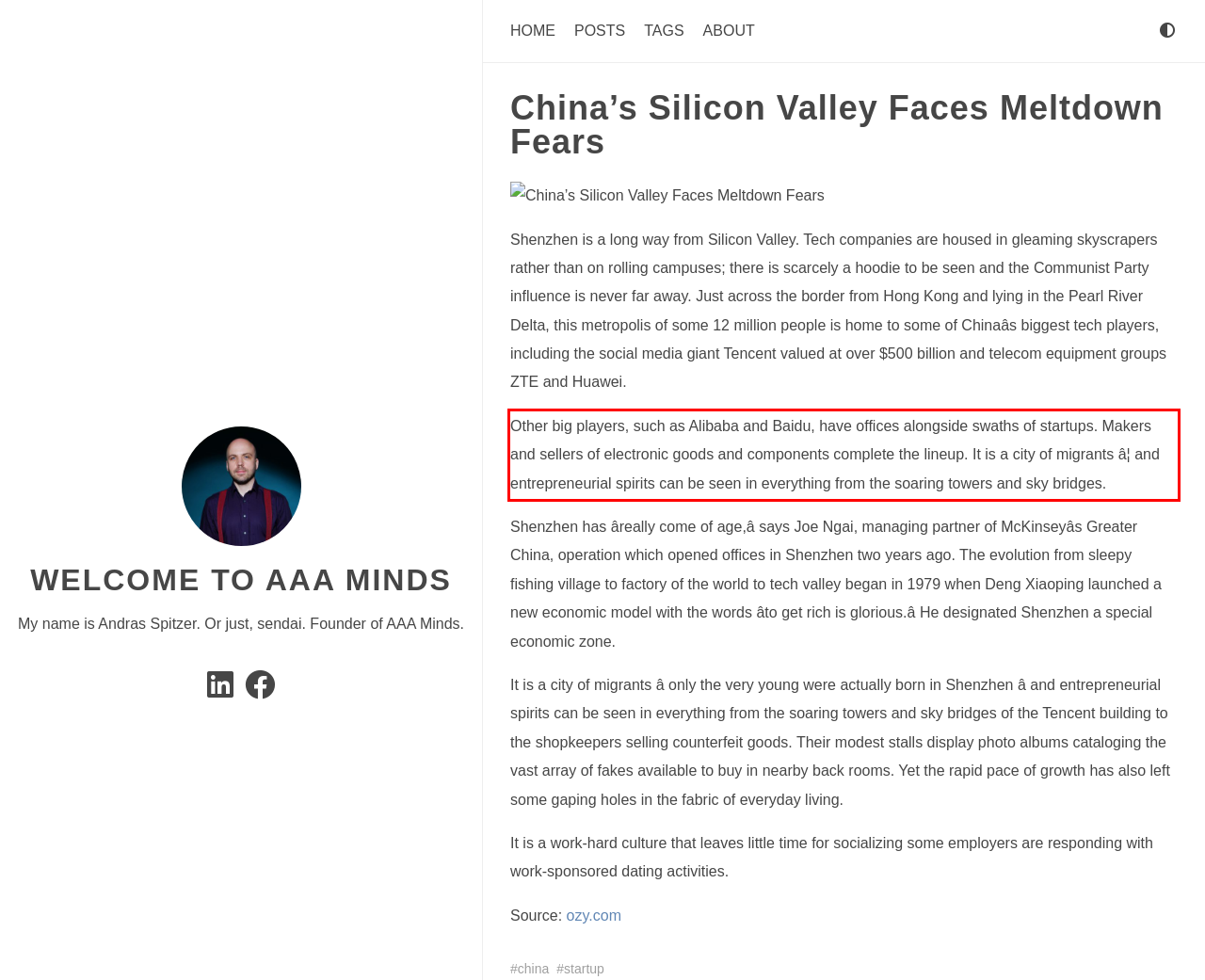Given a screenshot of a webpage, identify the red bounding box and perform OCR to recognize the text within that box.

Other big players, such as Alibaba and Baidu, have offices alongside swaths of startups. Makers and sellers of electronic goods and components complete the lineup. It is a city of migrants â¦ and entrepreneurial spirits can be seen in everything from the soaring towers and sky bridges.